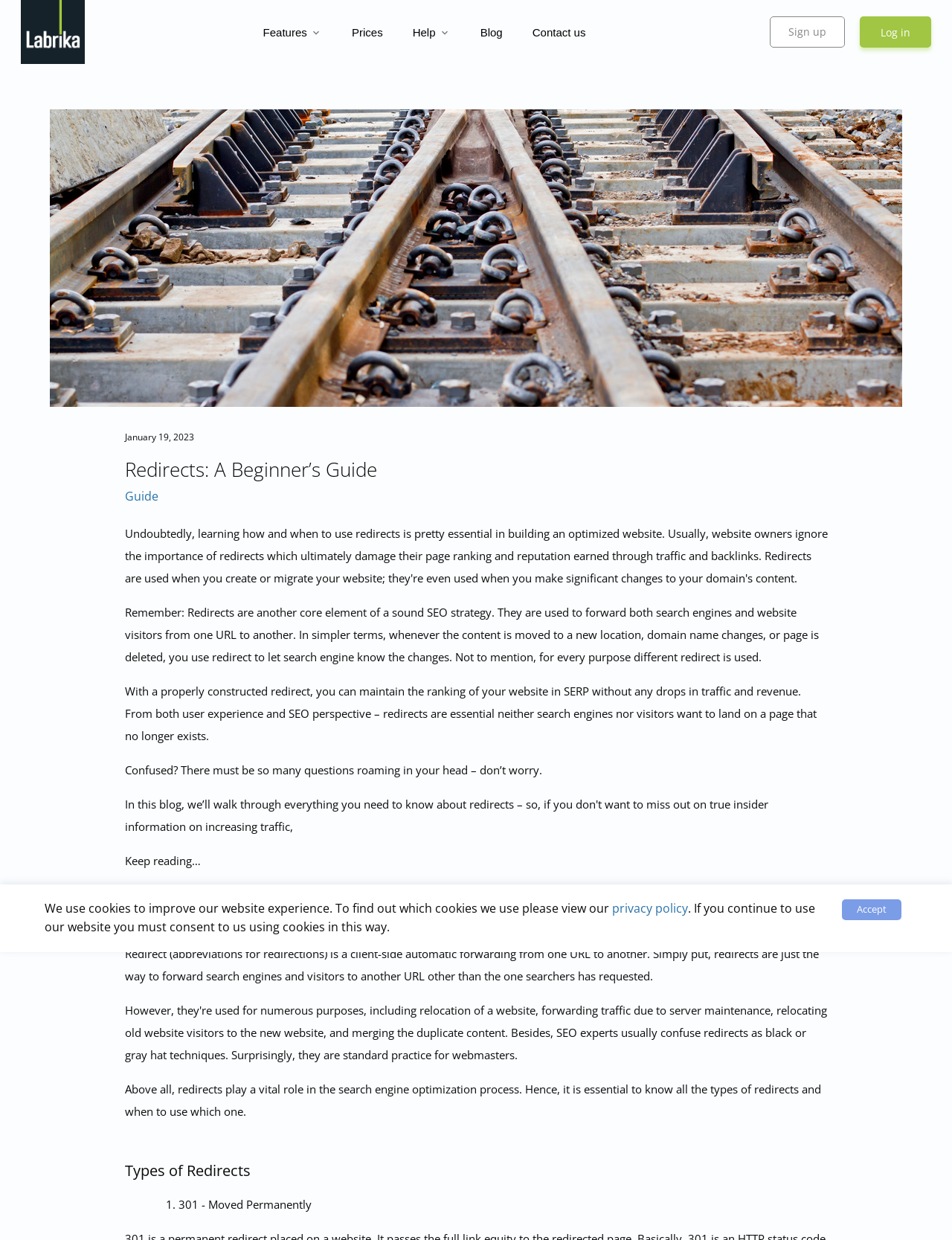What is the type of redirect mentioned in the webpage?
Please provide a single word or phrase as your answer based on the image.

301 - Moved Permanently